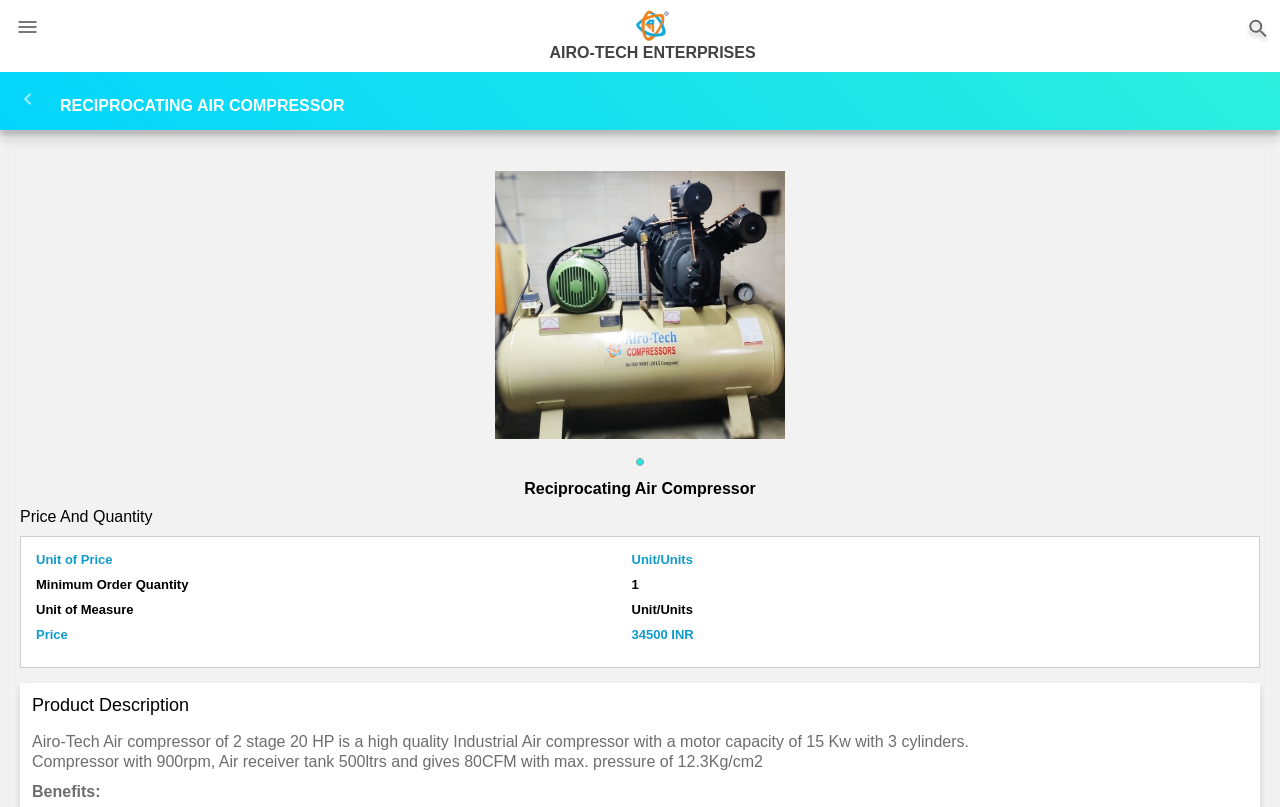Locate the bounding box of the UI element described in the following text: "AIRO-TECH ENTERPRISES".

[0.496, 0.02, 0.524, 0.041]